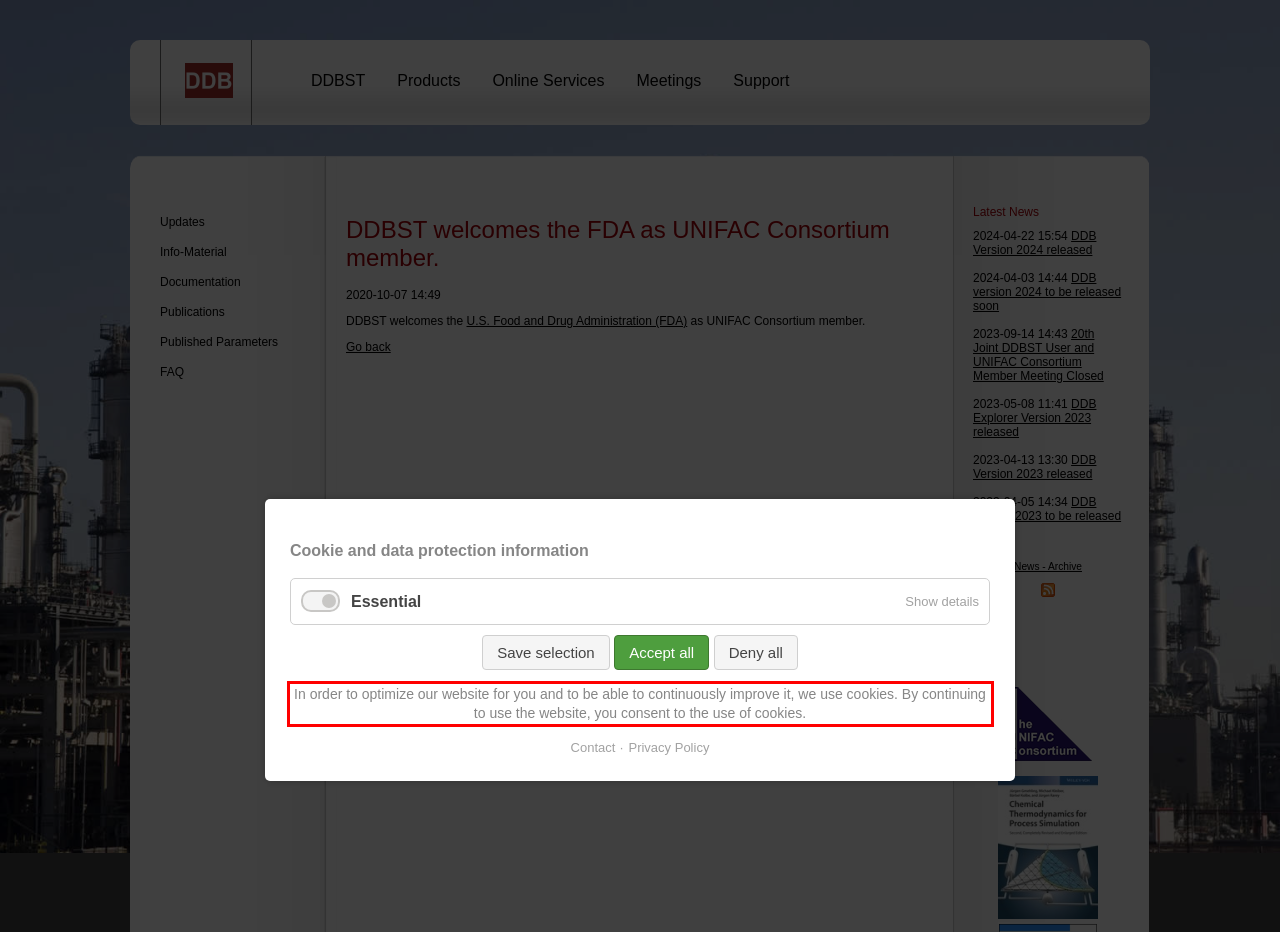Please examine the webpage screenshot containing a red bounding box and use OCR to recognize and output the text inside the red bounding box.

In order to optimize our website for you and to be able to continuously improve it, we use cookies. By continuing to use the website, you consent to the use of cookies.